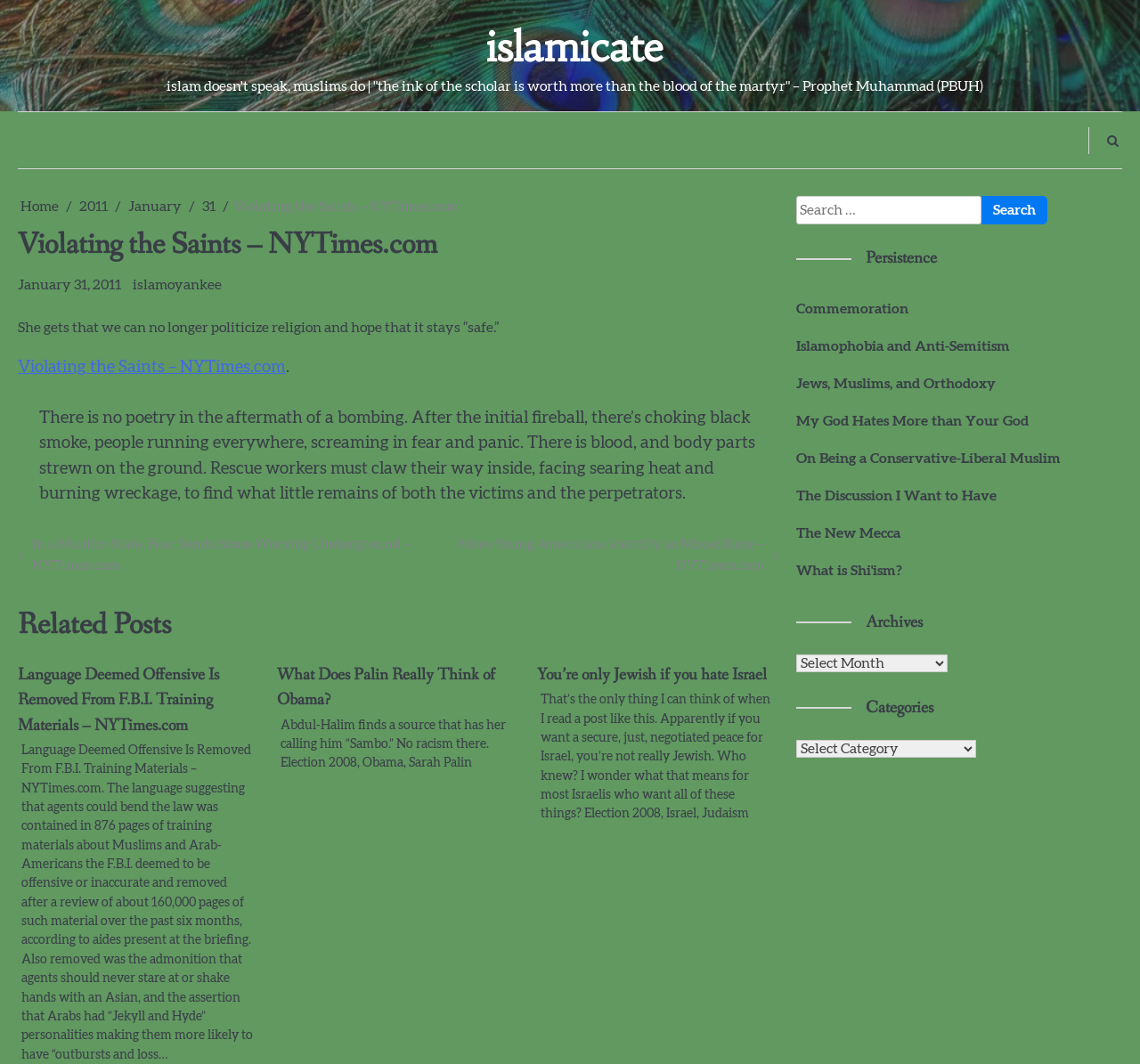Specify the bounding box coordinates for the region that must be clicked to perform the given instruction: "Go to the 'Home' page".

[0.018, 0.188, 0.052, 0.201]